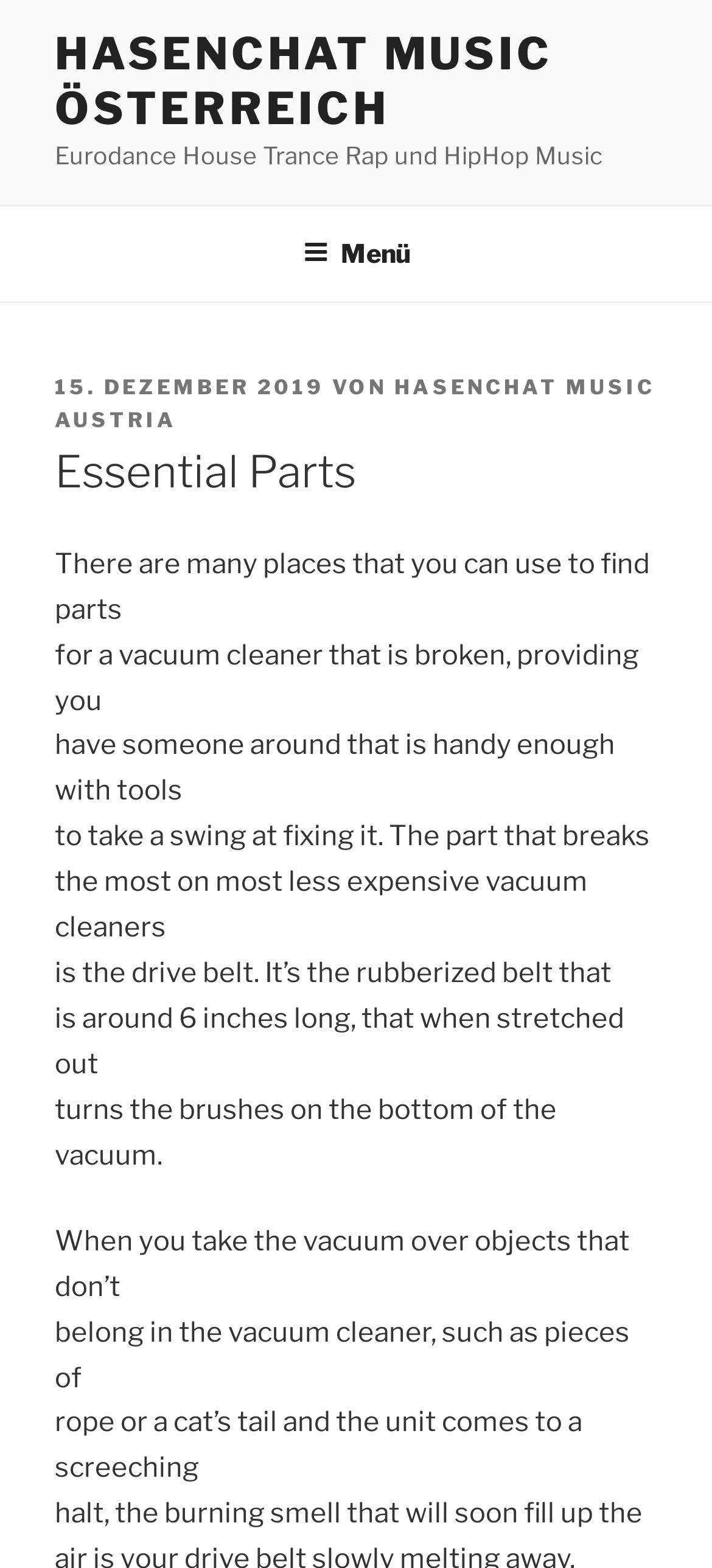Respond to the following question using a concise word or phrase: 
What is the length of the drive belt?

around 6 inches